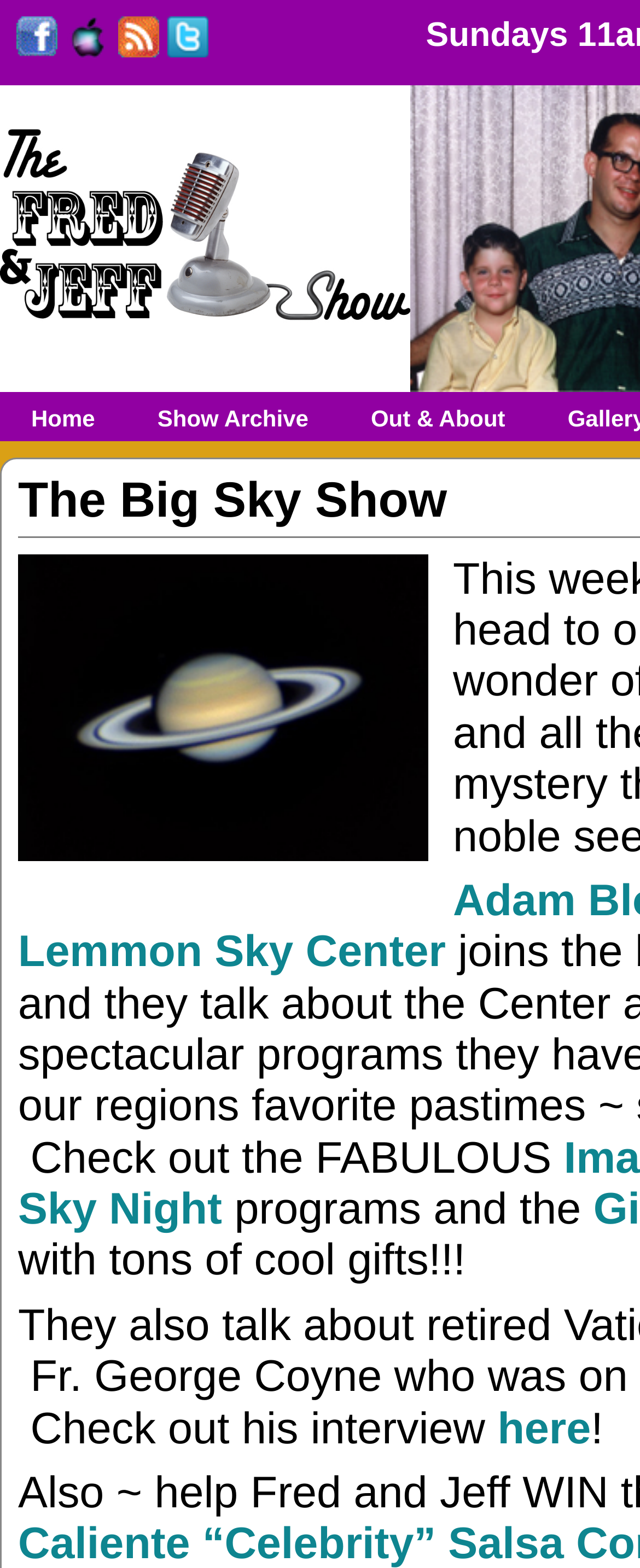Please determine the bounding box coordinates of the element's region to click in order to carry out the following instruction: "Go to home page". The coordinates should be four float numbers between 0 and 1, i.e., [left, top, right, bottom].

[0.038, 0.25, 0.159, 0.281]